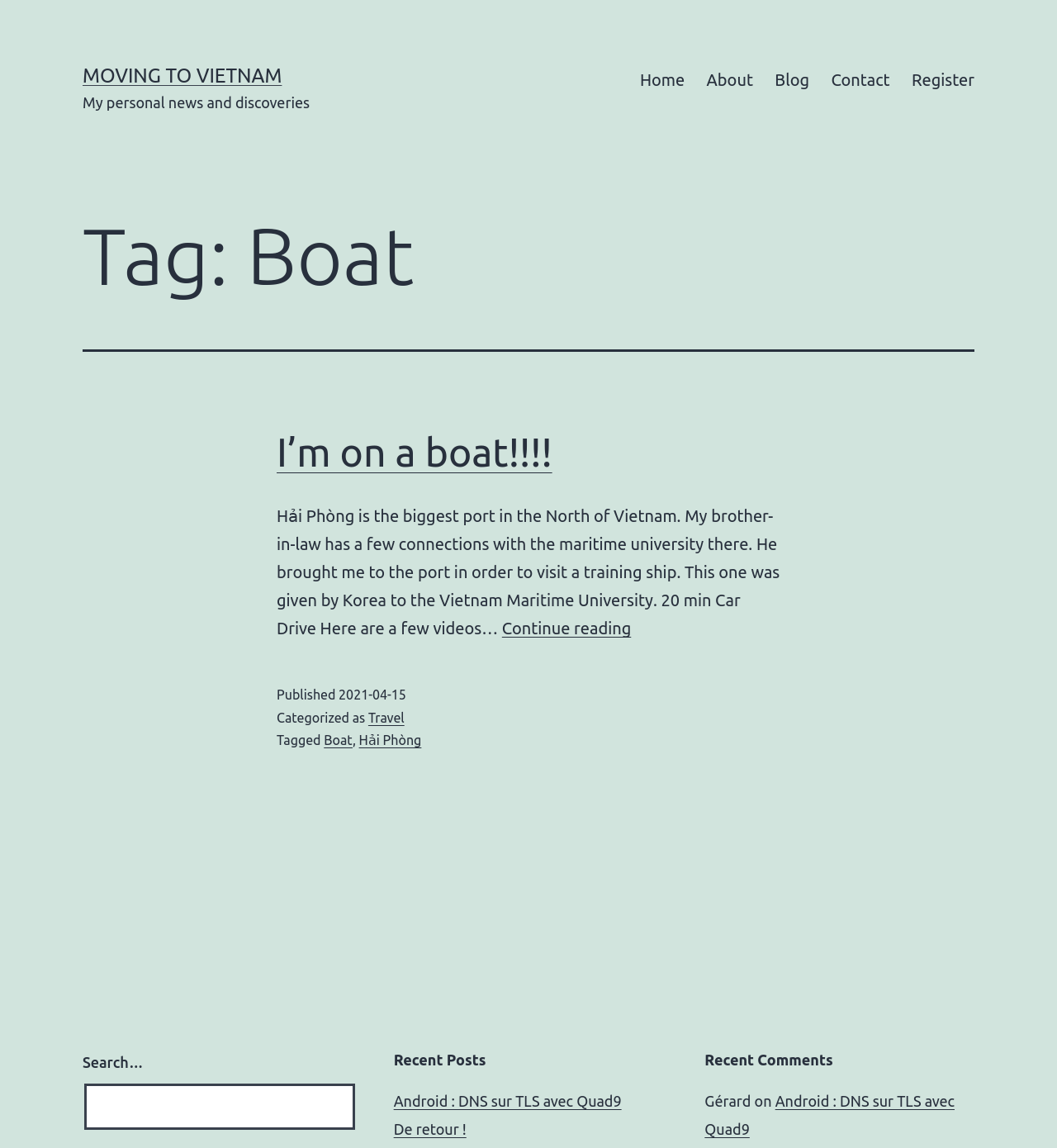Use a single word or phrase to answer the question:
How many recent posts are listed?

2